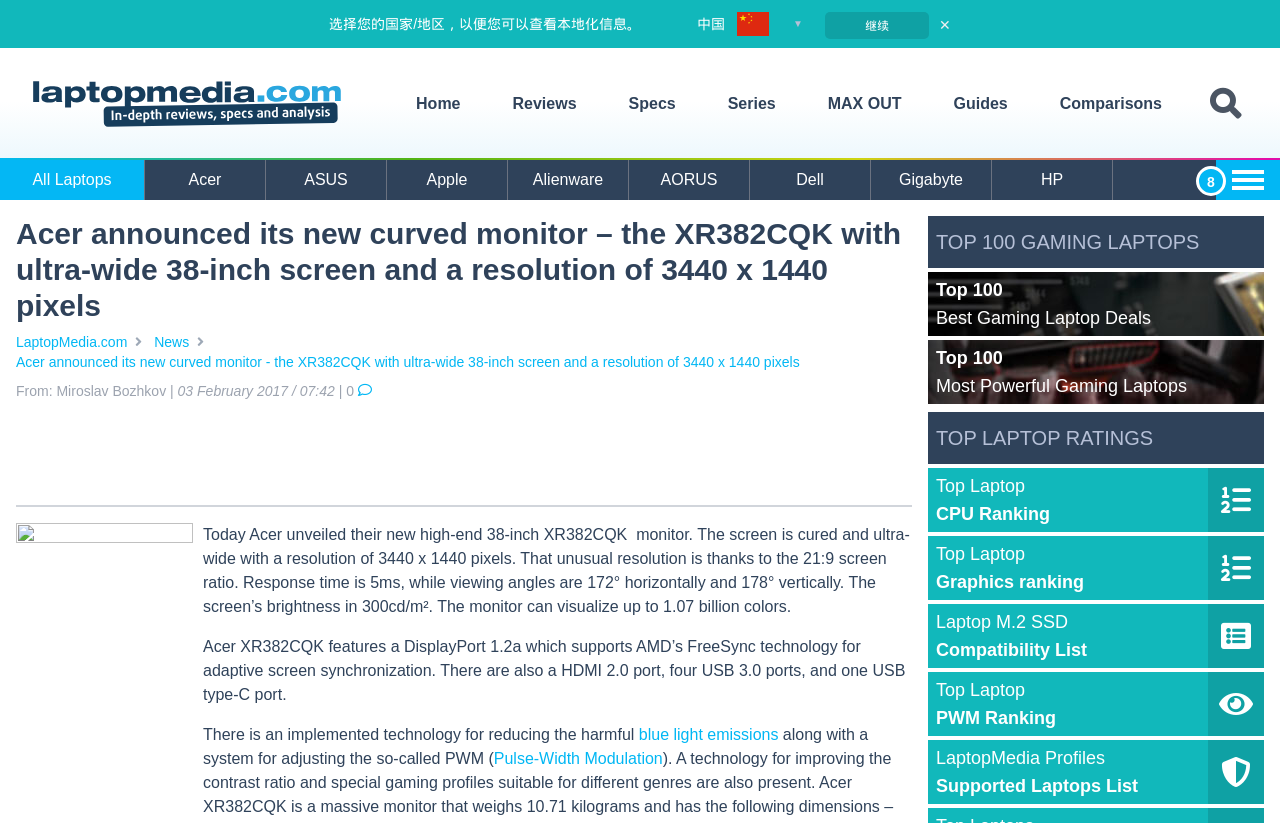From the image, can you give a detailed response to the question below:
What is the purpose of the 'Toggle search field' button?

I looked at the button labeled 'Toggle search field' on the top right of the webpage, which suggests that its purpose is to show or hide the search field.